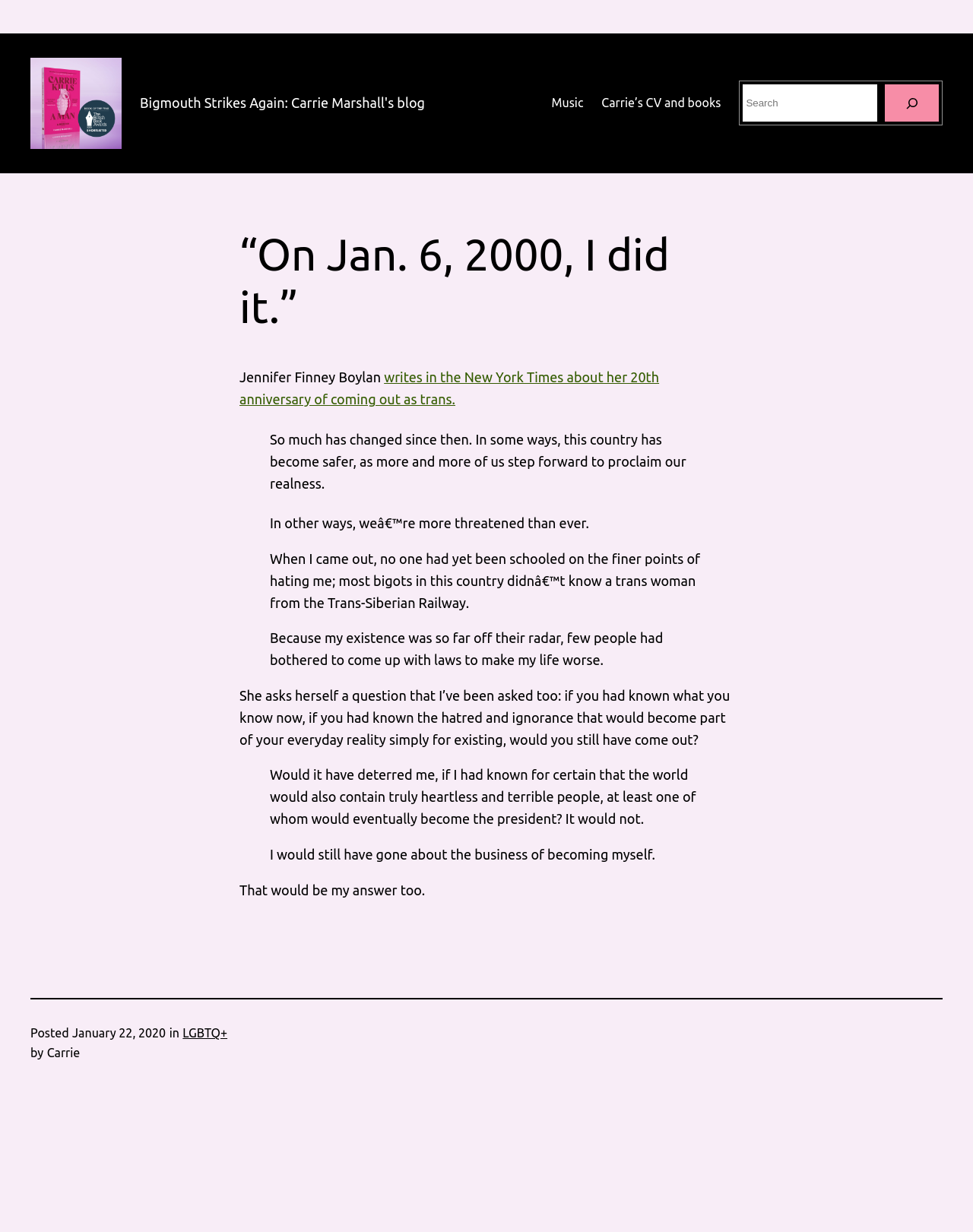Who is mentioned in the New York Times article?
Please provide a comprehensive answer based on the information in the image.

I found the name of the person mentioned in the New York Times article by reading the text of the blog post, which mentions that Jennifer Finney Boylan wrote an article in the New York Times about her 20th anniversary of coming out as trans.